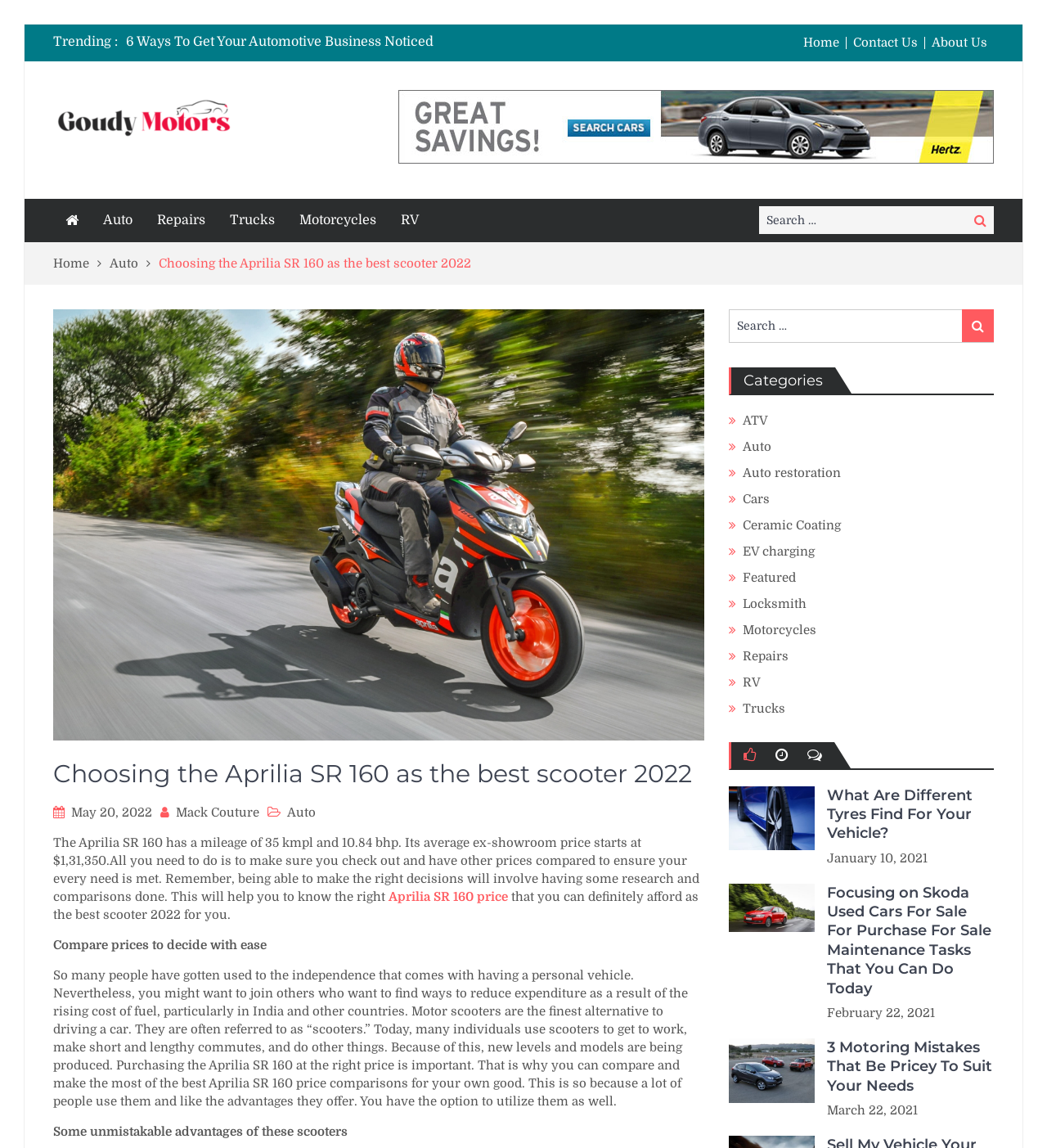What are the advantages of motor scooters?
Refer to the image and offer an in-depth and detailed answer to the question.

The webpage highlights the benefits of using motor scooters, including the independence they provide and the potential to reduce expenditure, especially in countries like India where fuel costs are high.